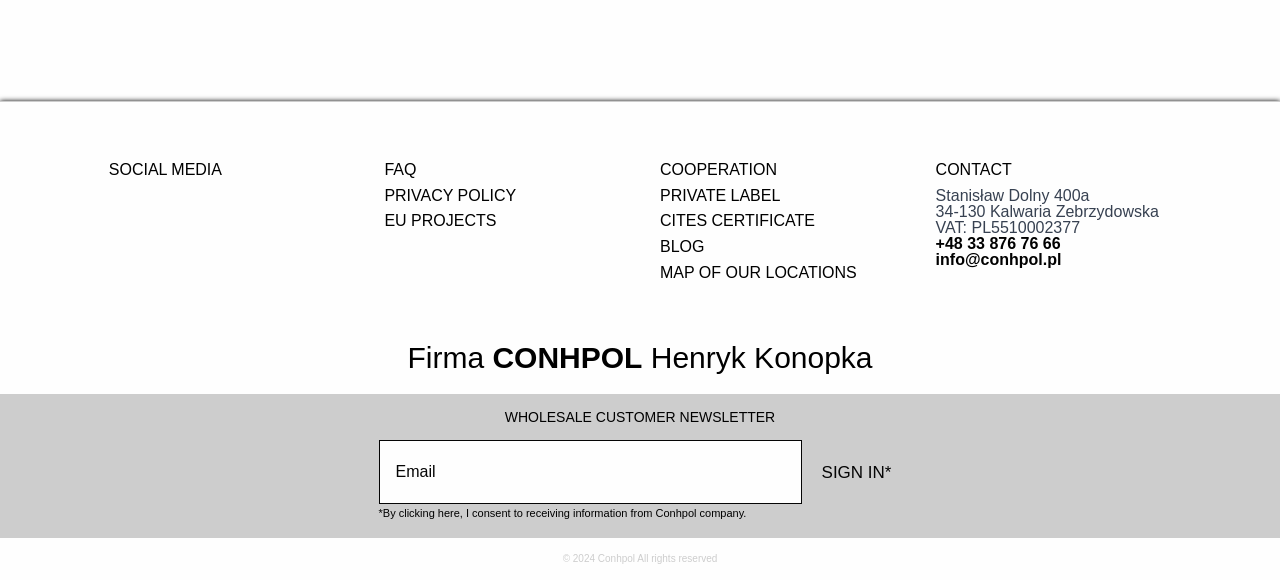Identify the bounding box coordinates for the UI element described by the following text: "PRIVACY POLICY". Provide the coordinates as four float numbers between 0 and 1, in the format [left, top, right, bottom].

[0.3, 0.322, 0.403, 0.351]